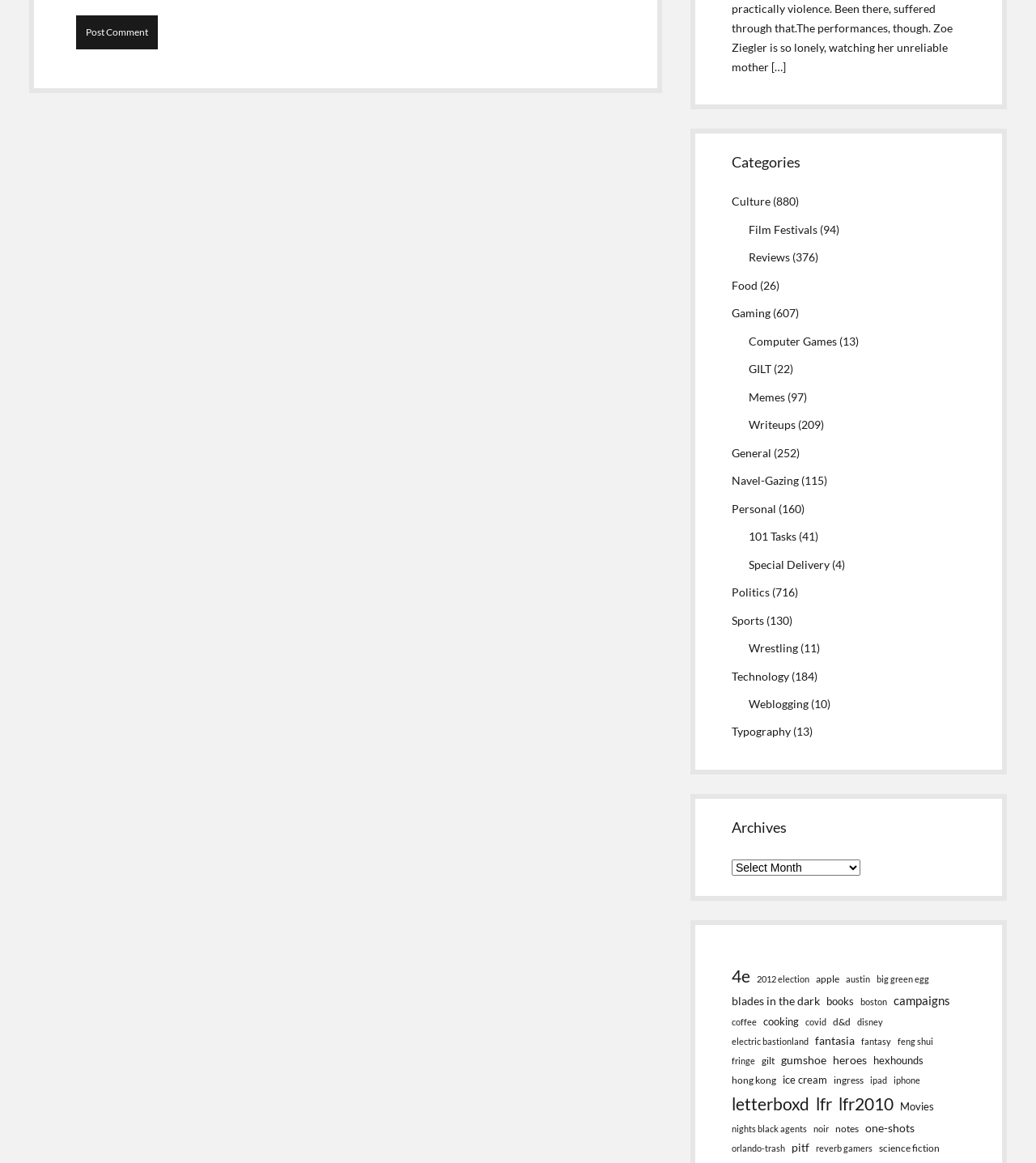What is the position of the 'Post Comment' button?
Please use the visual content to give a single word or phrase answer.

Top left